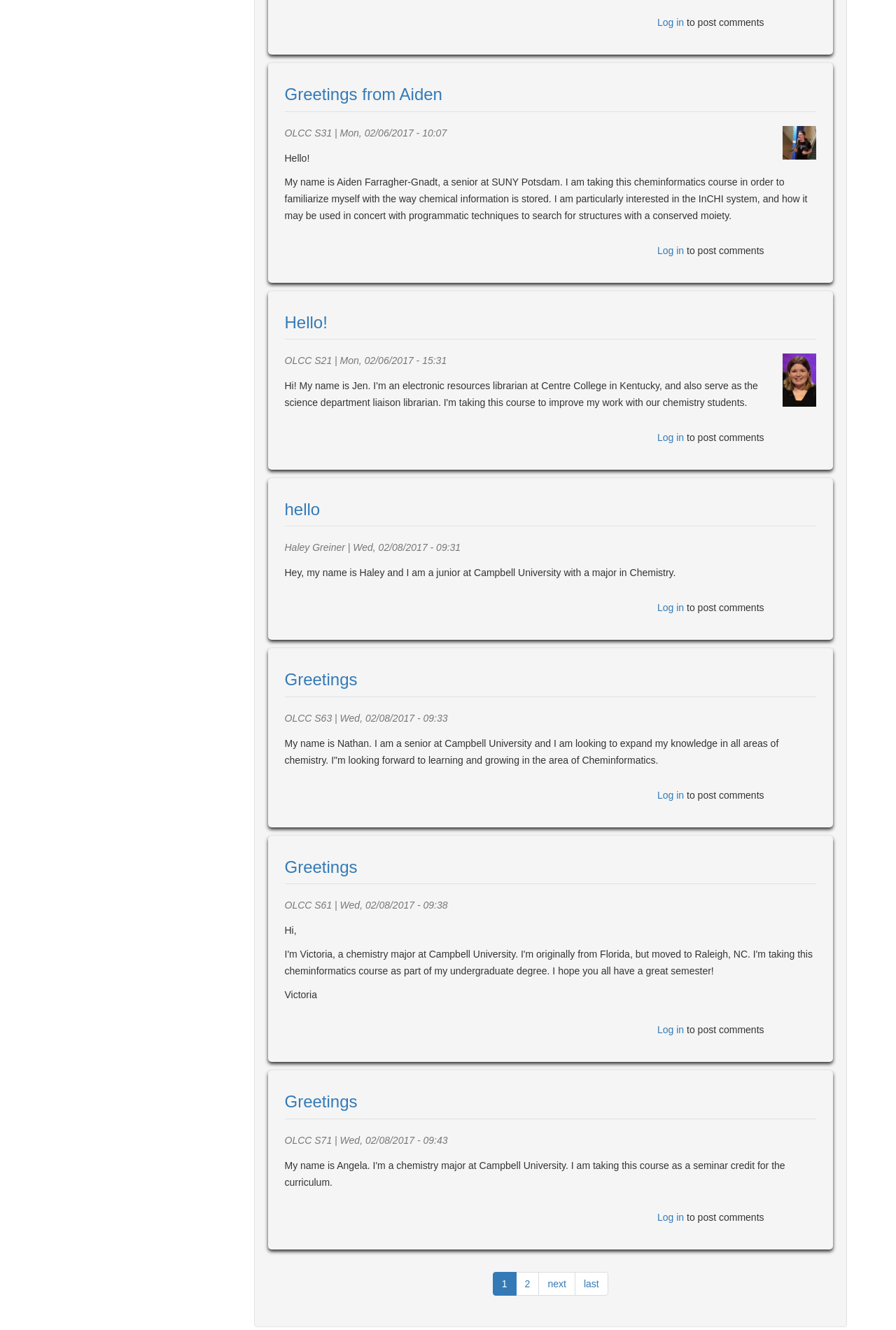Could you determine the bounding box coordinates of the clickable element to complete the instruction: "Log in"? Provide the coordinates as four float numbers between 0 and 1, i.e., [left, top, right, bottom].

[0.734, 0.013, 0.763, 0.021]